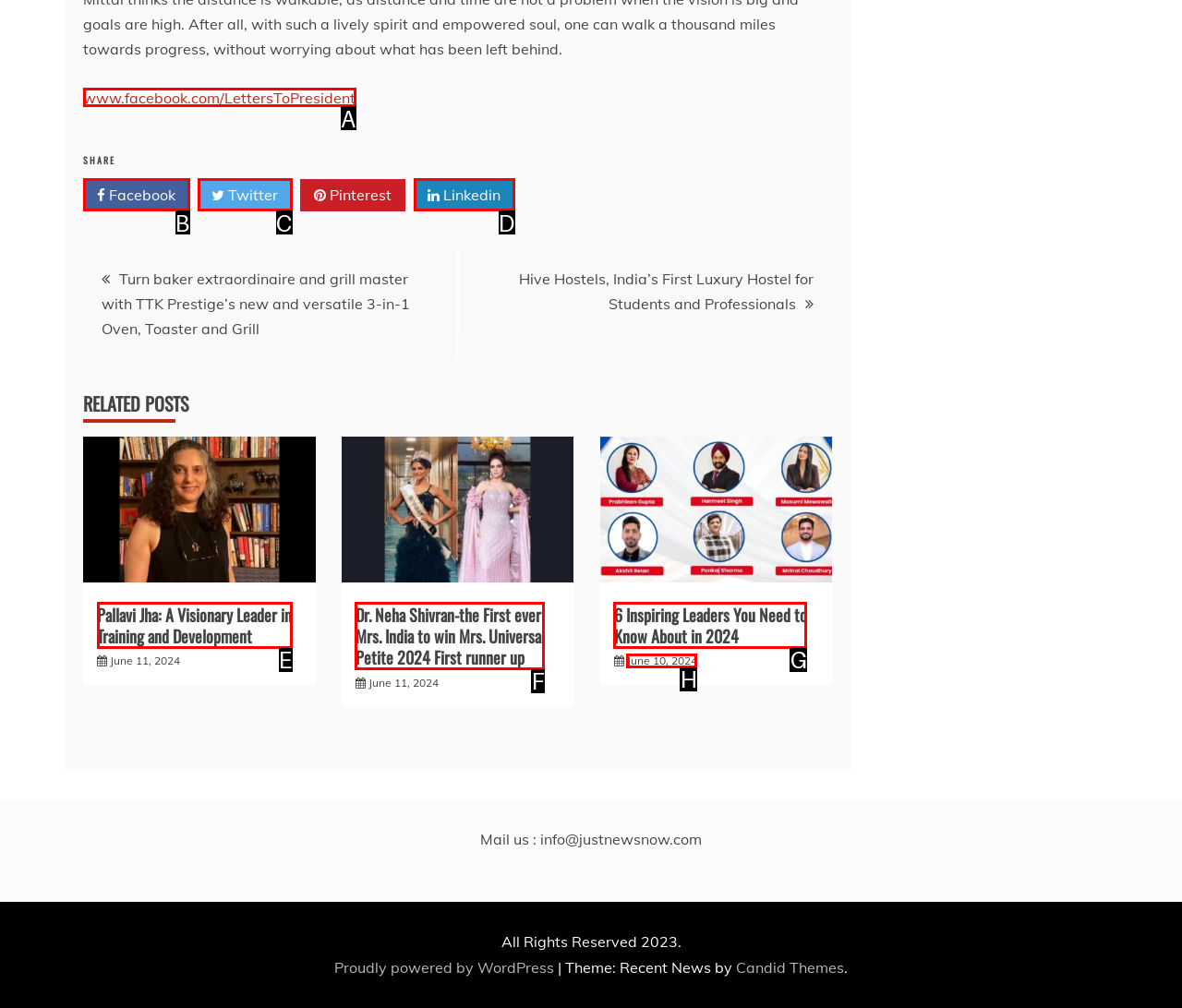Given the description: Twitter, identify the matching HTML element. Provide the letter of the correct option.

C